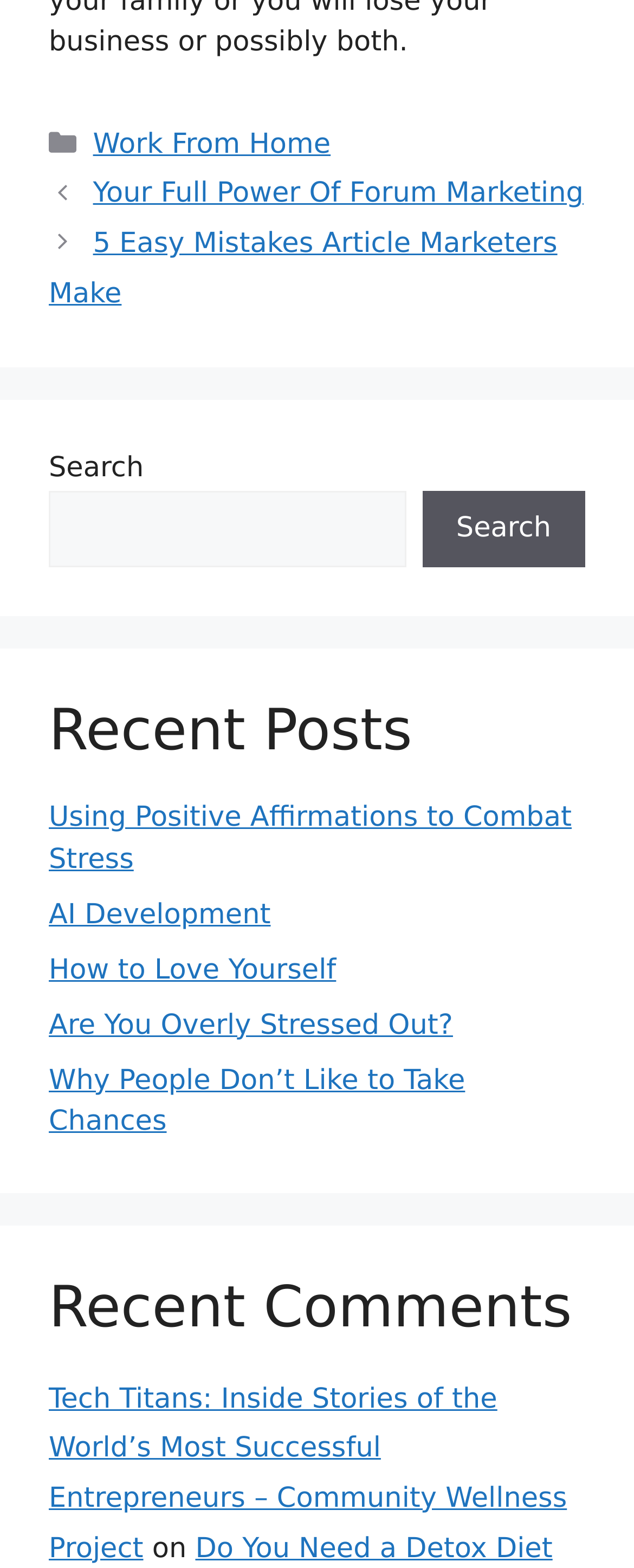Locate the bounding box coordinates of the element that needs to be clicked to carry out the instruction: "Read the post 'Your Full Power Of Forum Marketing'". The coordinates should be given as four float numbers ranging from 0 to 1, i.e., [left, top, right, bottom].

[0.147, 0.113, 0.92, 0.134]